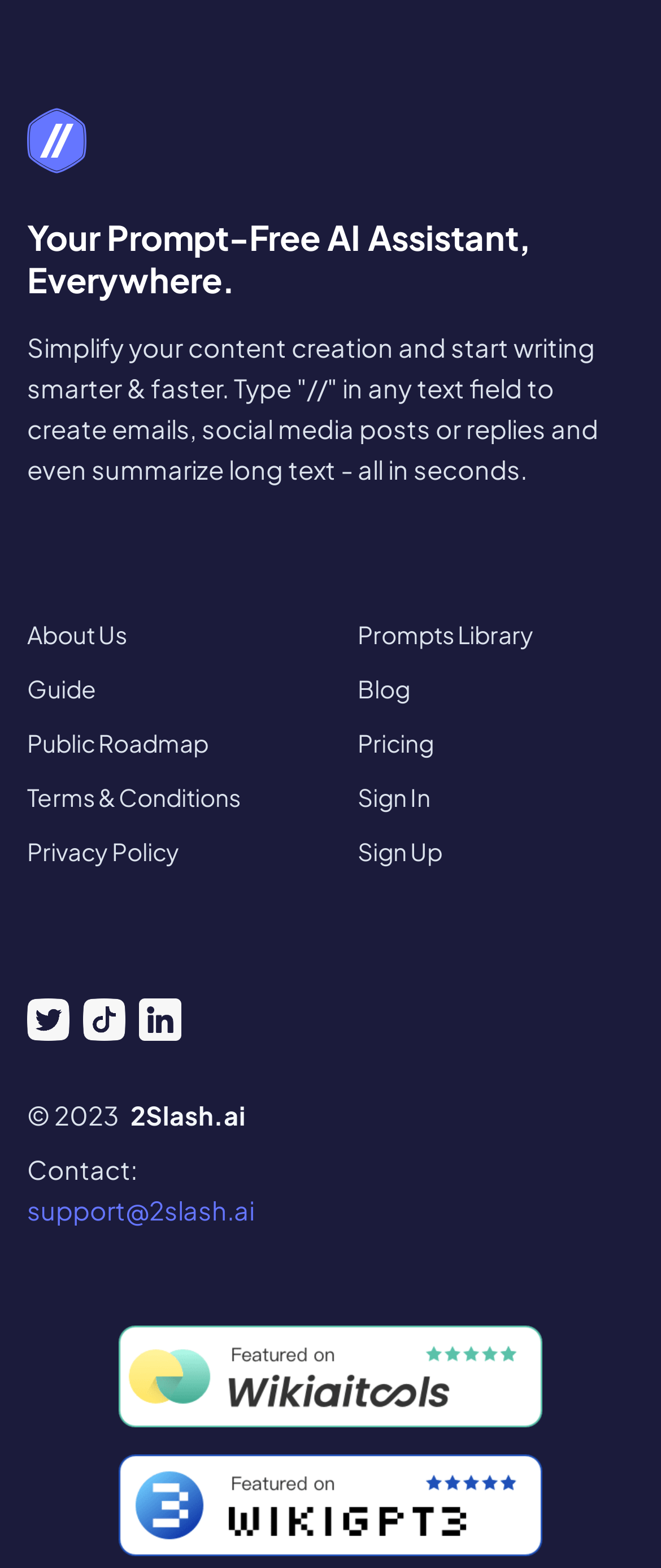Give a concise answer using only one word or phrase for this question:
How many social media links are available?

3